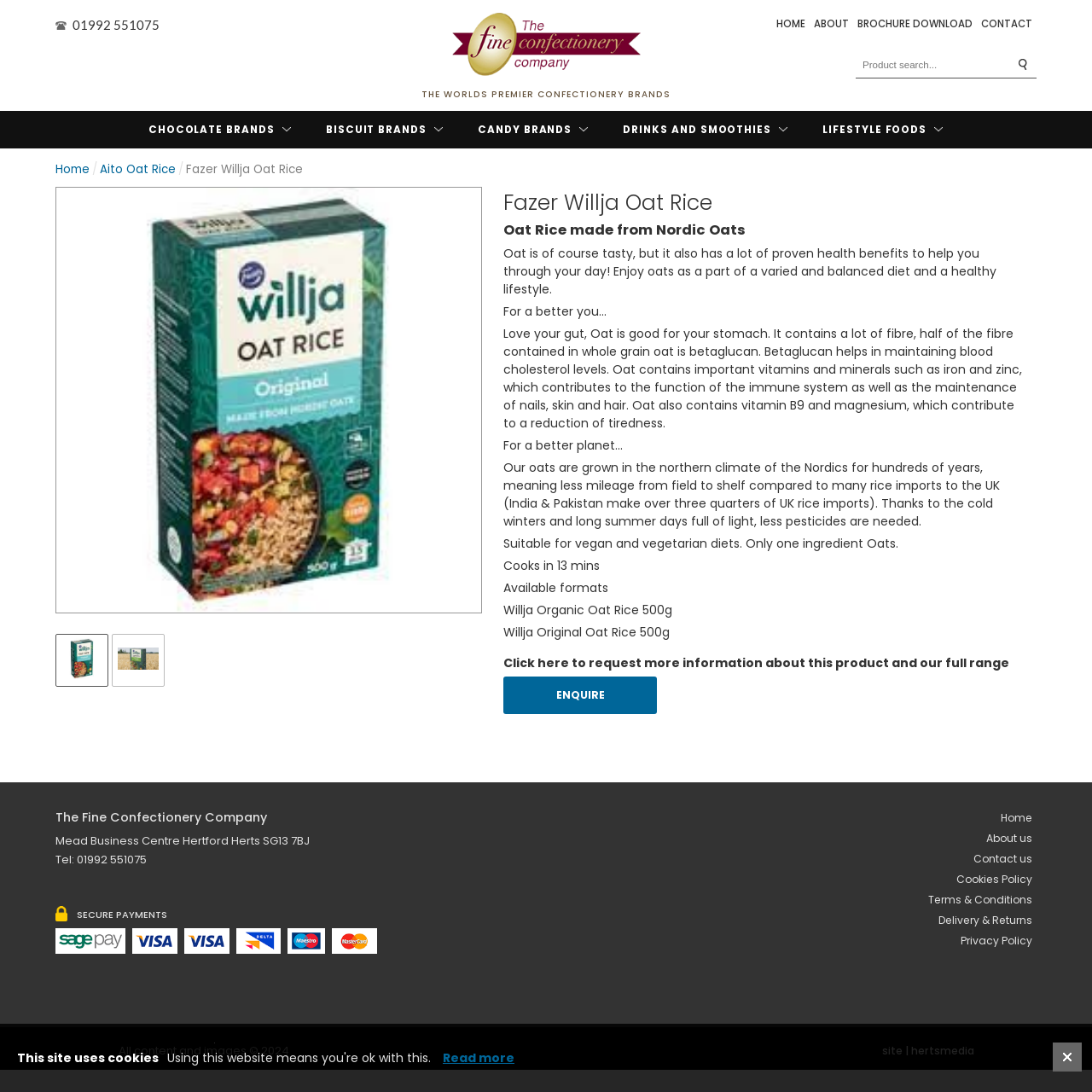What is the company name at the bottom of the page?
Using the visual information from the image, give a one-word or short-phrase answer.

The Fine Confectionery Company